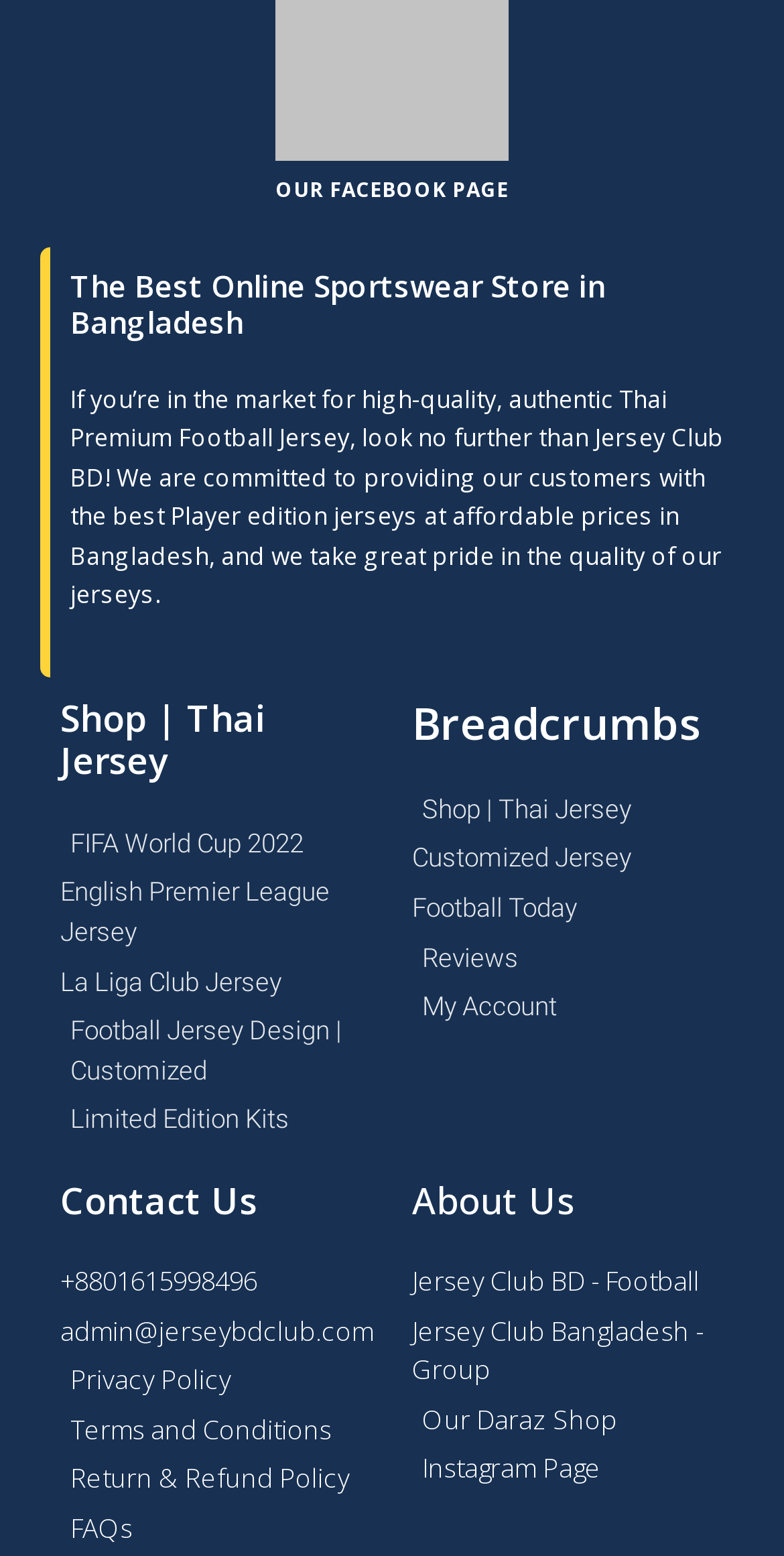Please identify the bounding box coordinates of the area I need to click to accomplish the following instruction: "Learn about the company".

[0.526, 0.755, 0.733, 0.786]